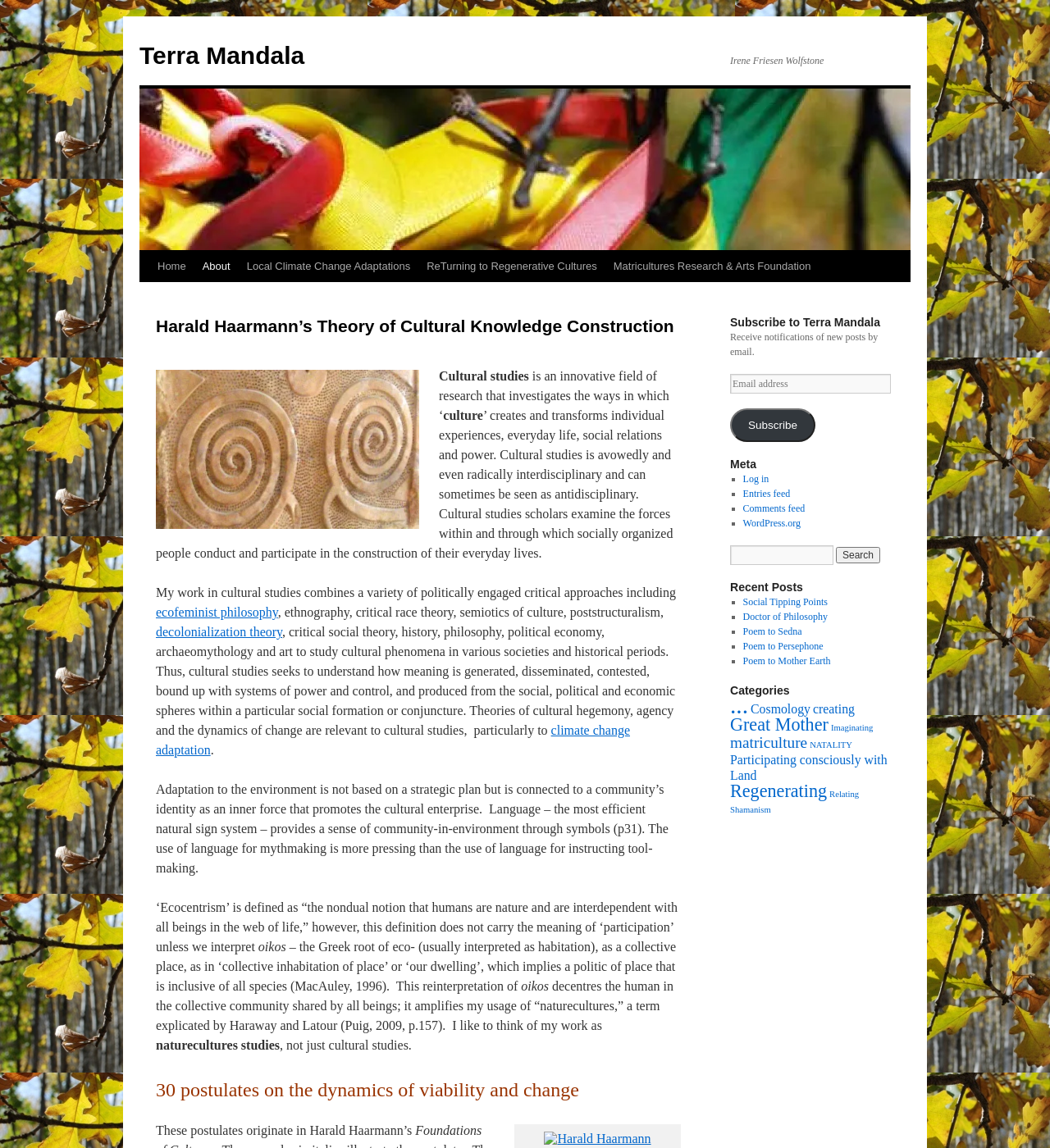What is the purpose of the textbox located at [0.695, 0.326, 0.848, 0.343]? Based on the screenshot, please respond with a single word or phrase.

Email address